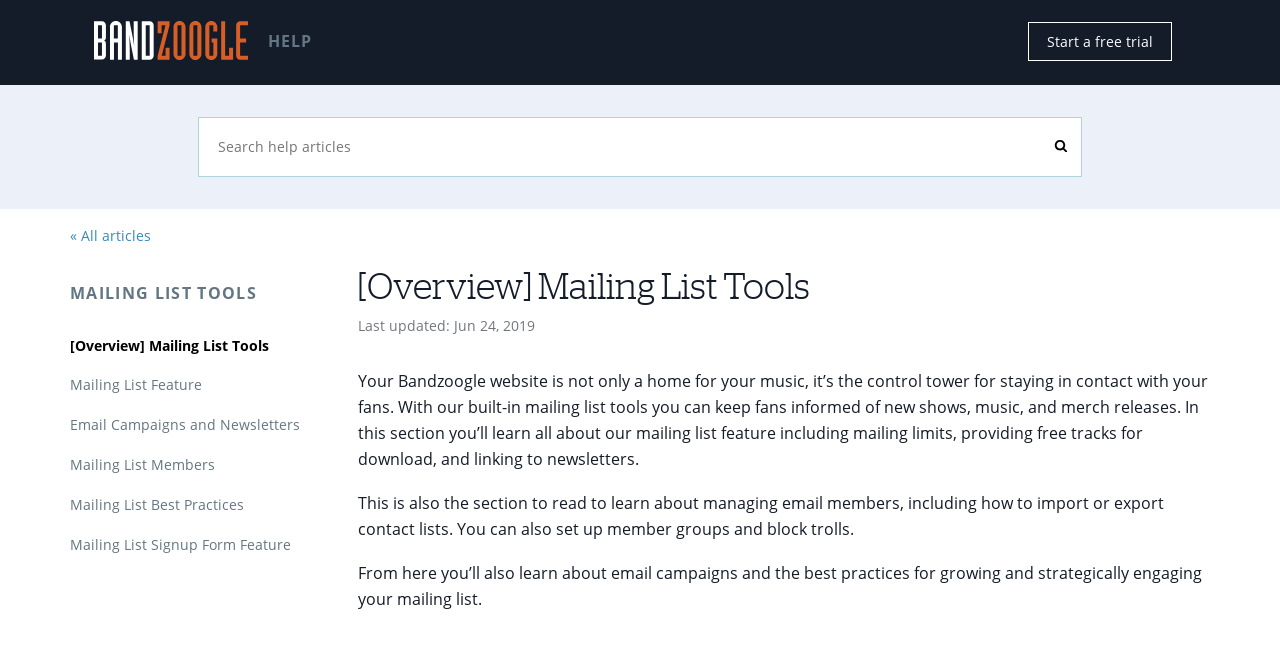Respond to the following question with a brief word or phrase:
What is the section about?

Mailing List Tools